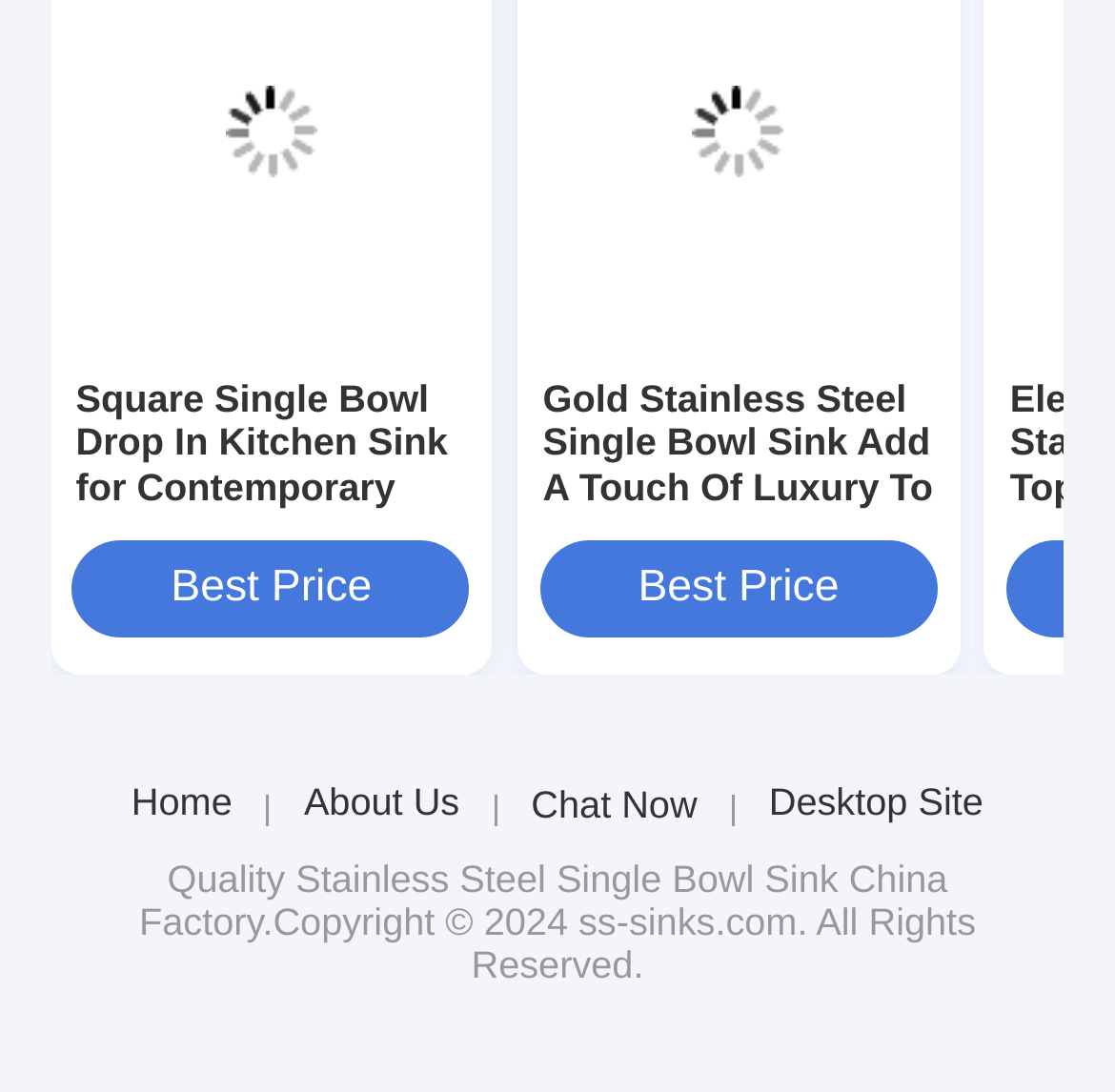Provide a single word or phrase answer to the question: 
How many links are there in the top navigation bar?

4